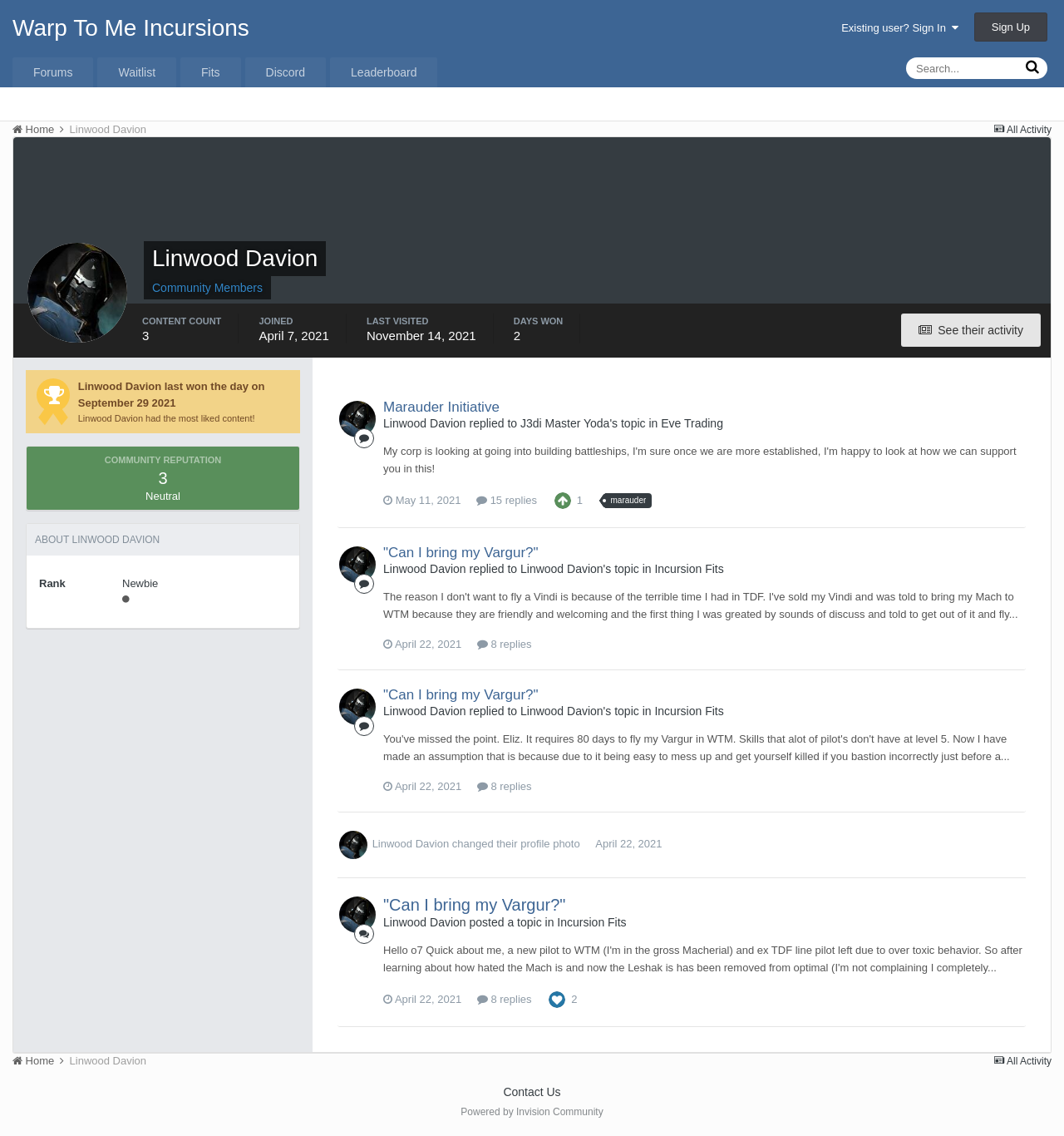Look at the image and answer the question in detail:
What is the title of the first post on the page?

I found the title of the first post by looking at the first post on the page, which has a heading that says 'Can I bring my Vargur?'.